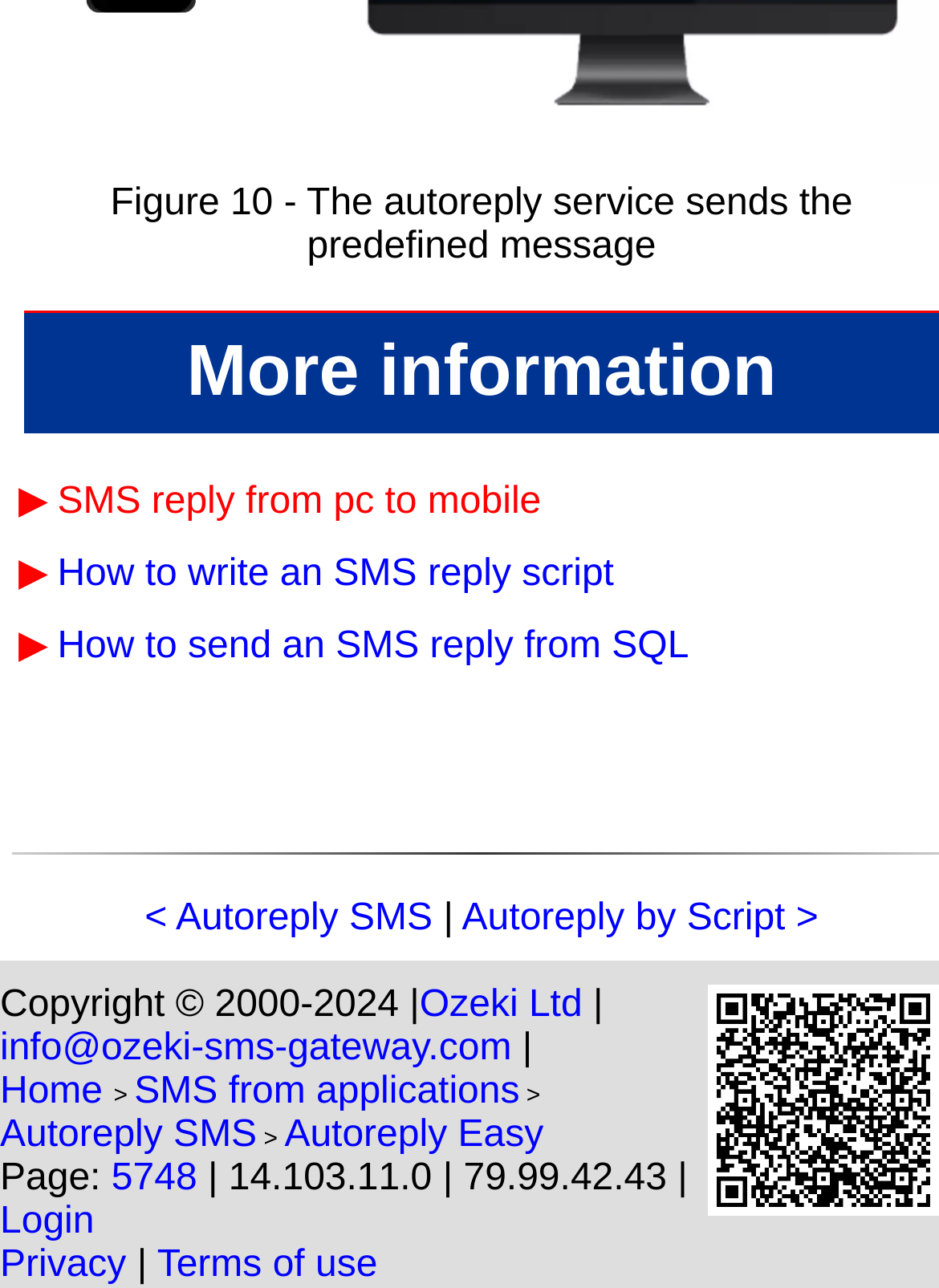What is the purpose of the 'Autoreply SMS' and 'Autoreply Easy' links?
Please provide a single word or phrase as the answer based on the screenshot.

Provide autoreply SMS services